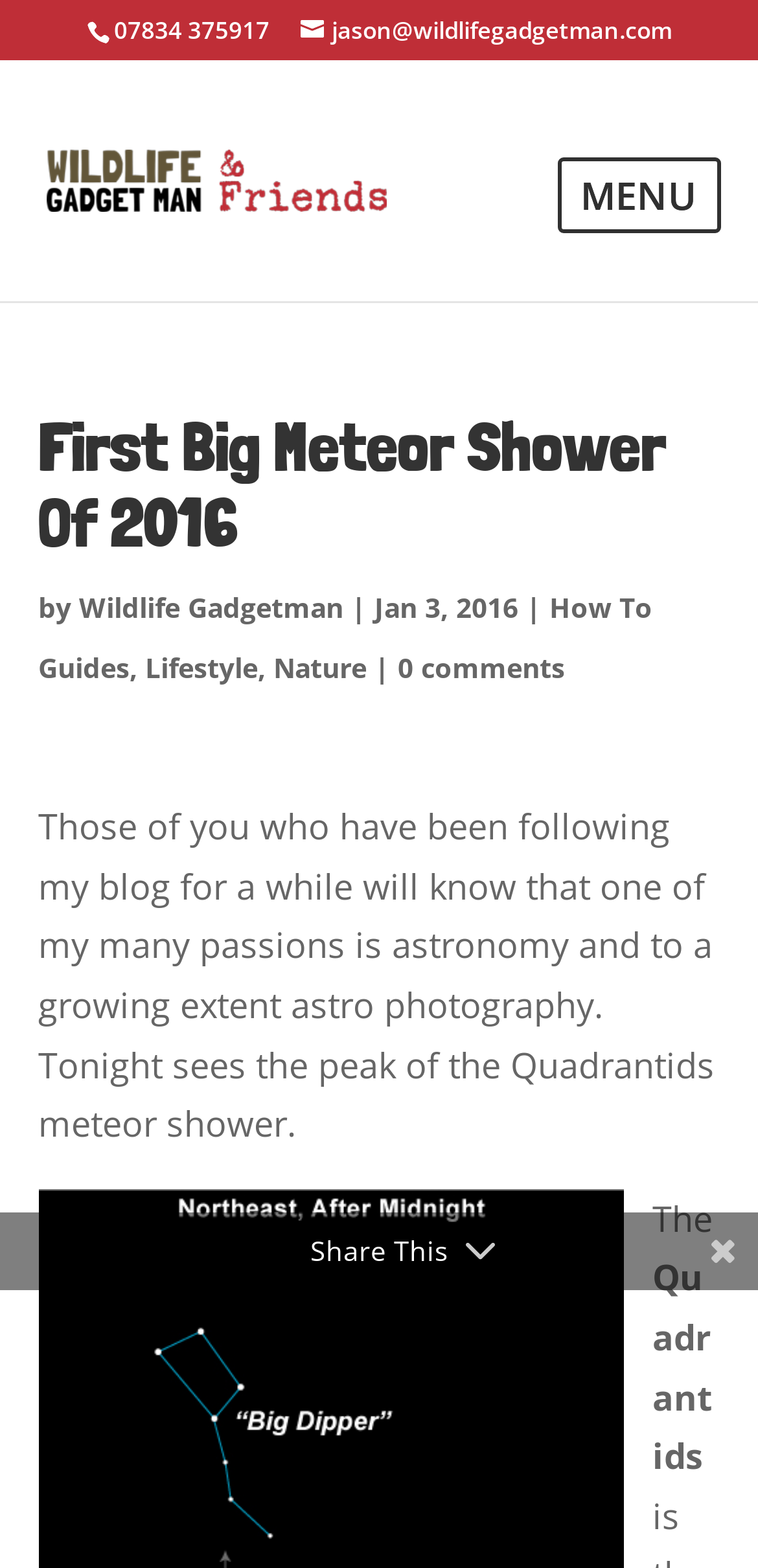Identify the bounding box coordinates of the part that should be clicked to carry out this instruction: "search for something".

[0.5, 0.038, 0.9, 0.04]